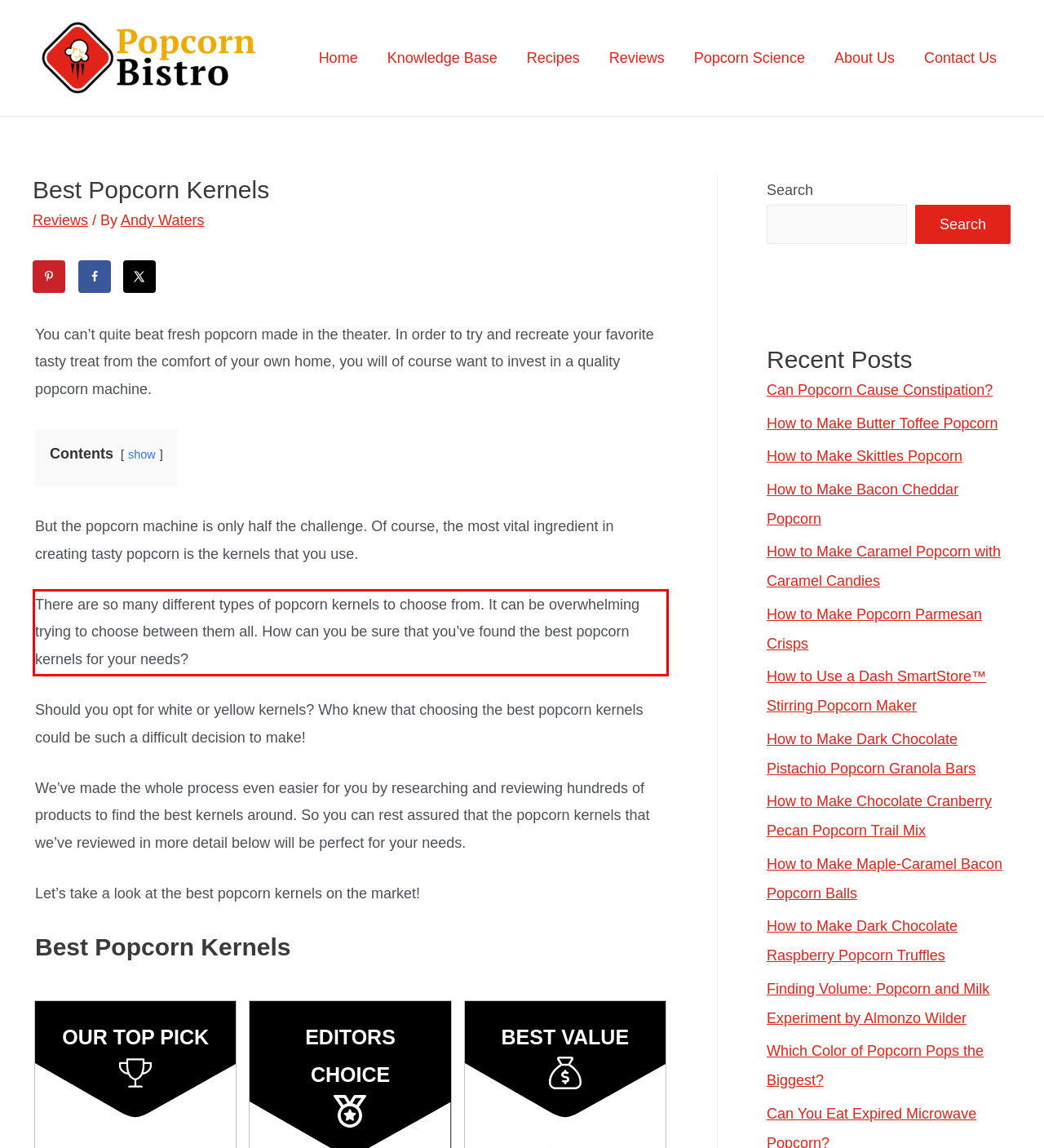Please look at the screenshot provided and find the red bounding box. Extract the text content contained within this bounding box.

There are so many different types of popcorn kernels to choose from. It can be overwhelming trying to choose between them all. How can you be sure that you’ve found the best popcorn kernels for your needs?